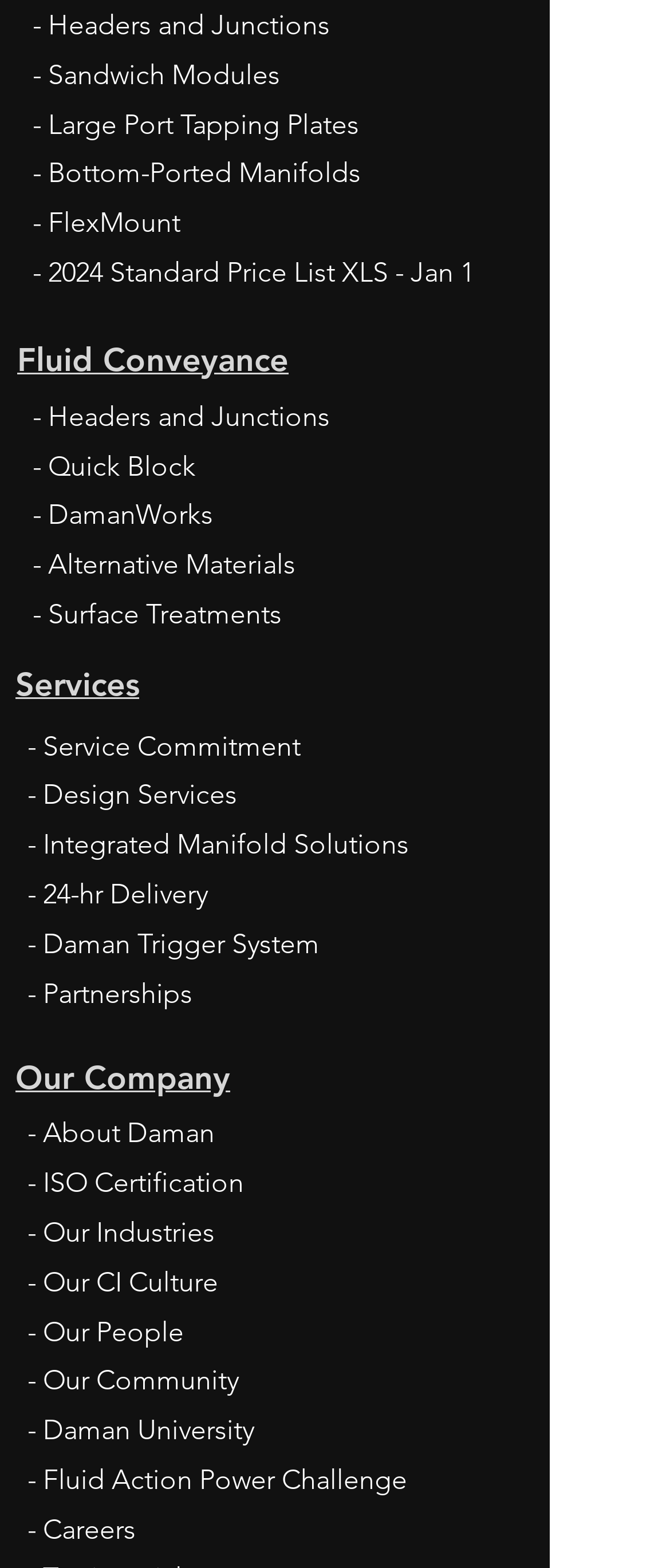Determine the bounding box coordinates of the element that should be clicked to execute the following command: "View Headers and Junctions".

[0.049, 0.005, 0.492, 0.026]